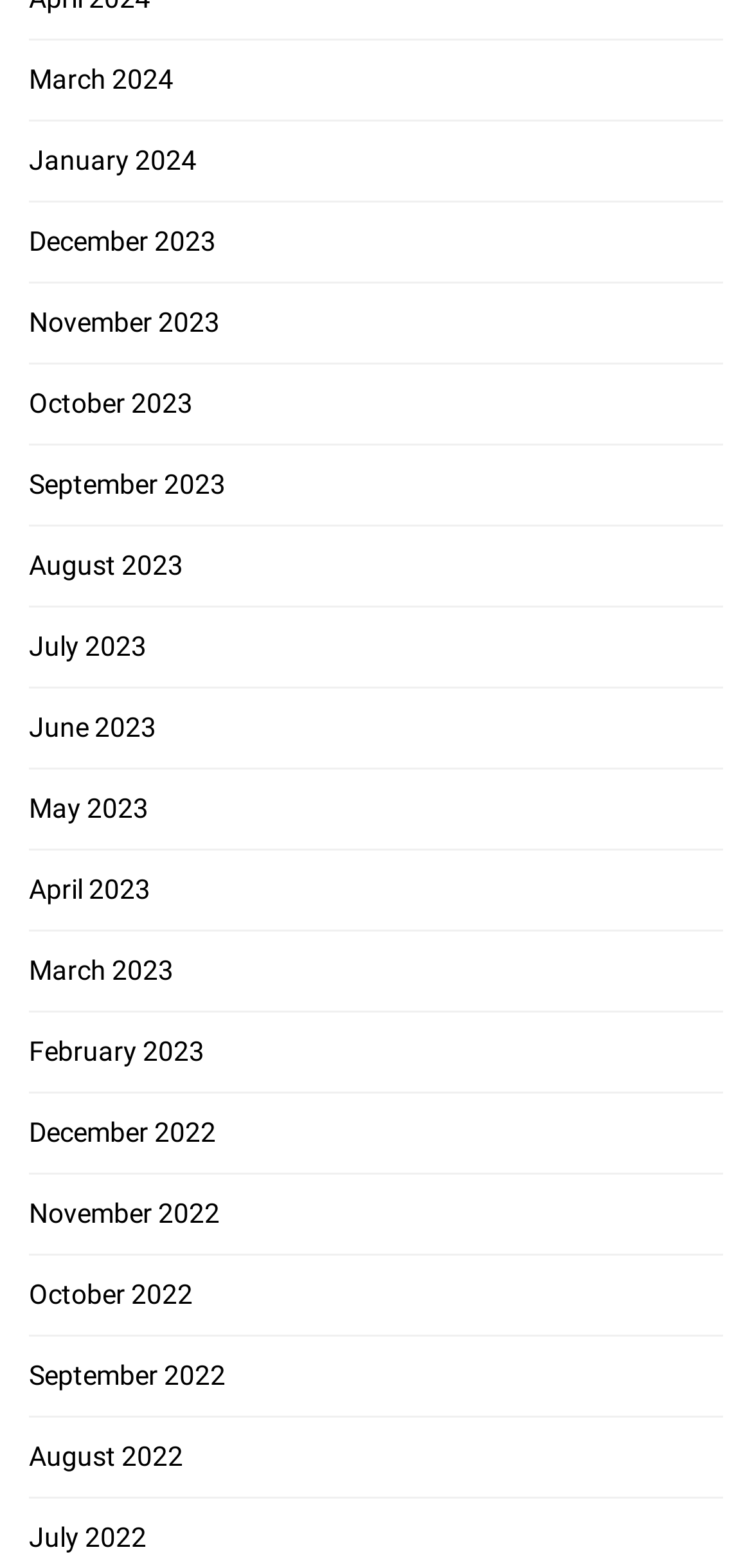Identify the bounding box coordinates necessary to click and complete the given instruction: "view March 2024".

[0.038, 0.04, 0.231, 0.06]